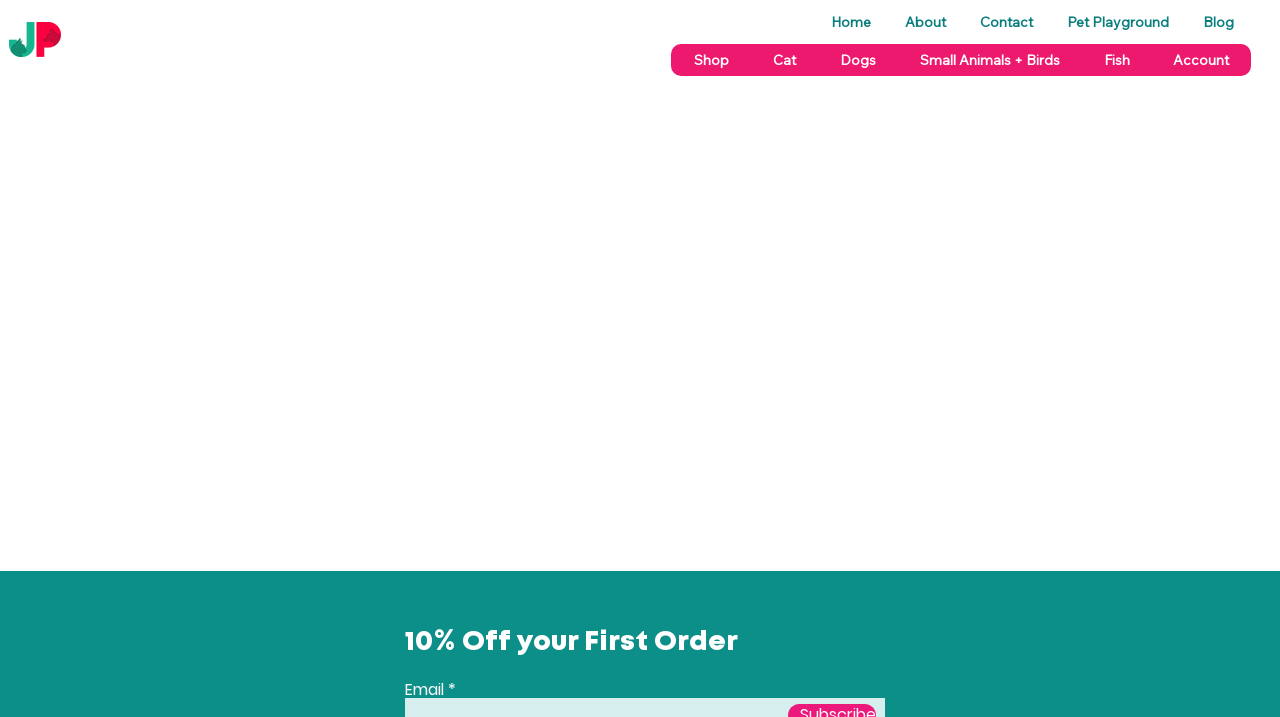What is the discount offered on the first order?
Based on the screenshot, give a detailed explanation to answer the question.

The discount offered on the first order can be found in the heading at the bottom of the webpage, which says '10% Off your First Order'.